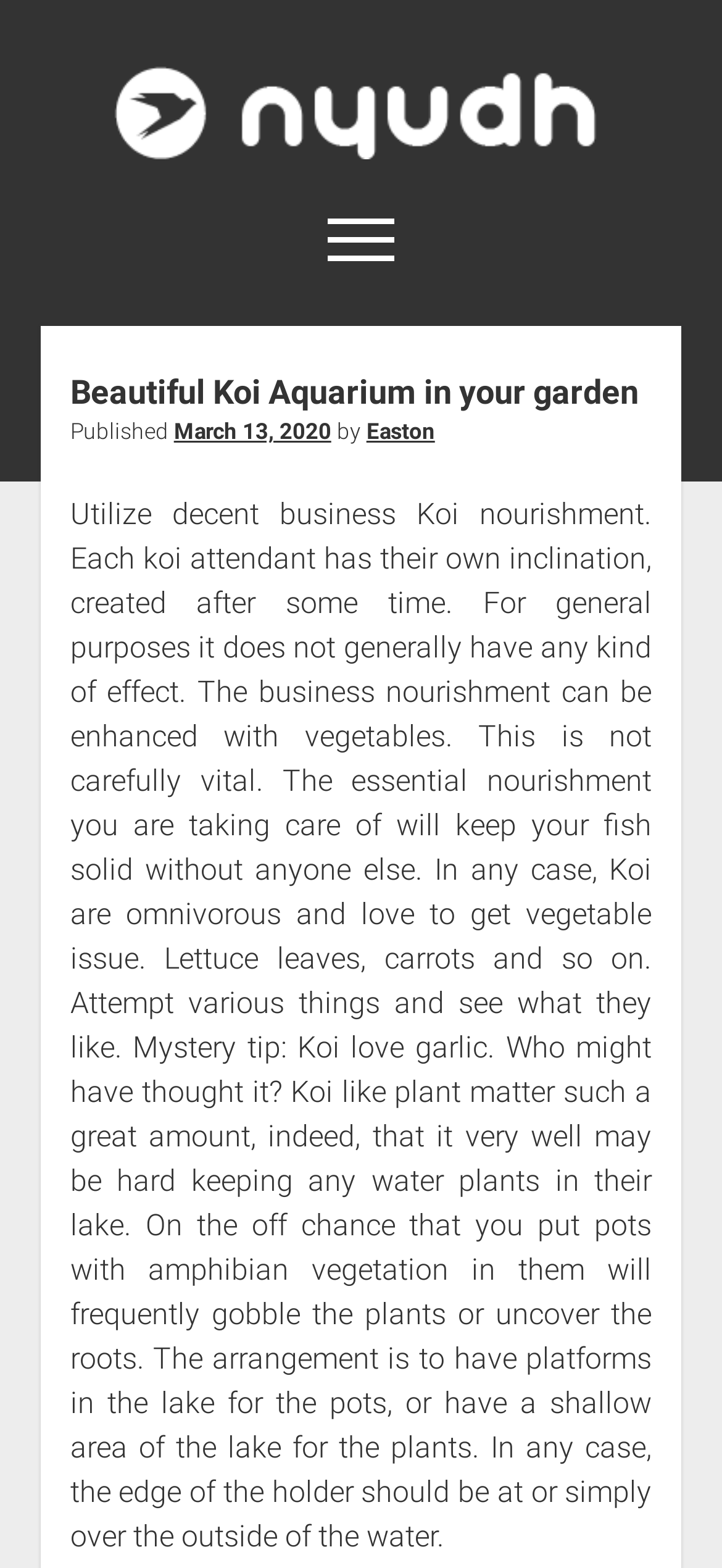From the image, can you give a detailed response to the question below:
Why is it hard to keep water plants in a Koi lake?

The article explains that Koi love to eat plant matter, which makes it difficult to keep water plants in their lake. The fish may eat the plants or uncover their roots, making it necessary to have platforms or shallow areas for the plants.